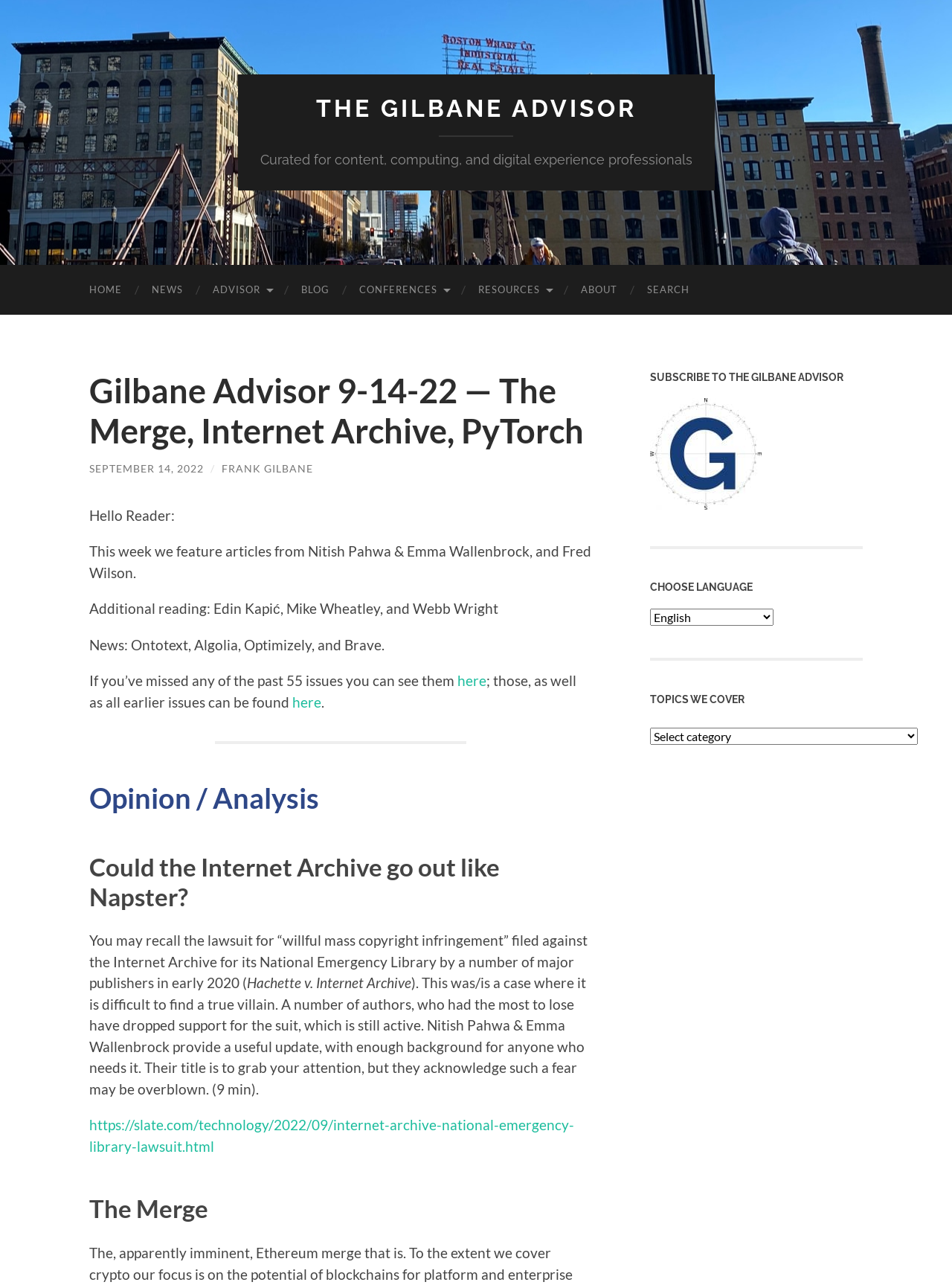Please specify the bounding box coordinates of the clickable section necessary to execute the following command: "Click on the HOME link".

[0.078, 0.206, 0.144, 0.245]